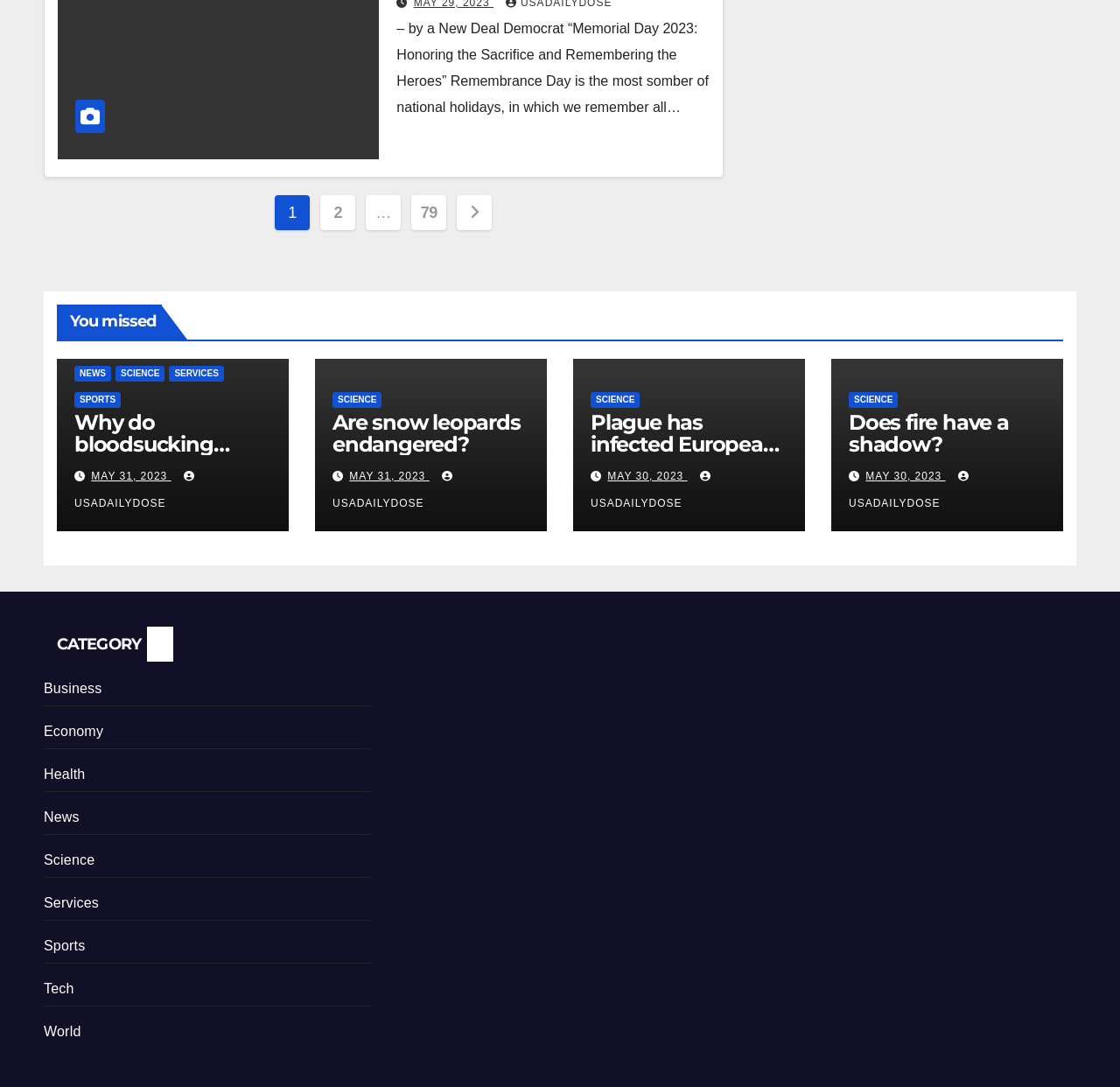Provide the bounding box coordinates of the section that needs to be clicked to accomplish the following instruction: "View the article 'Plague has infected Europeans for at least 4,000 years'."

[0.527, 0.376, 0.703, 0.46]